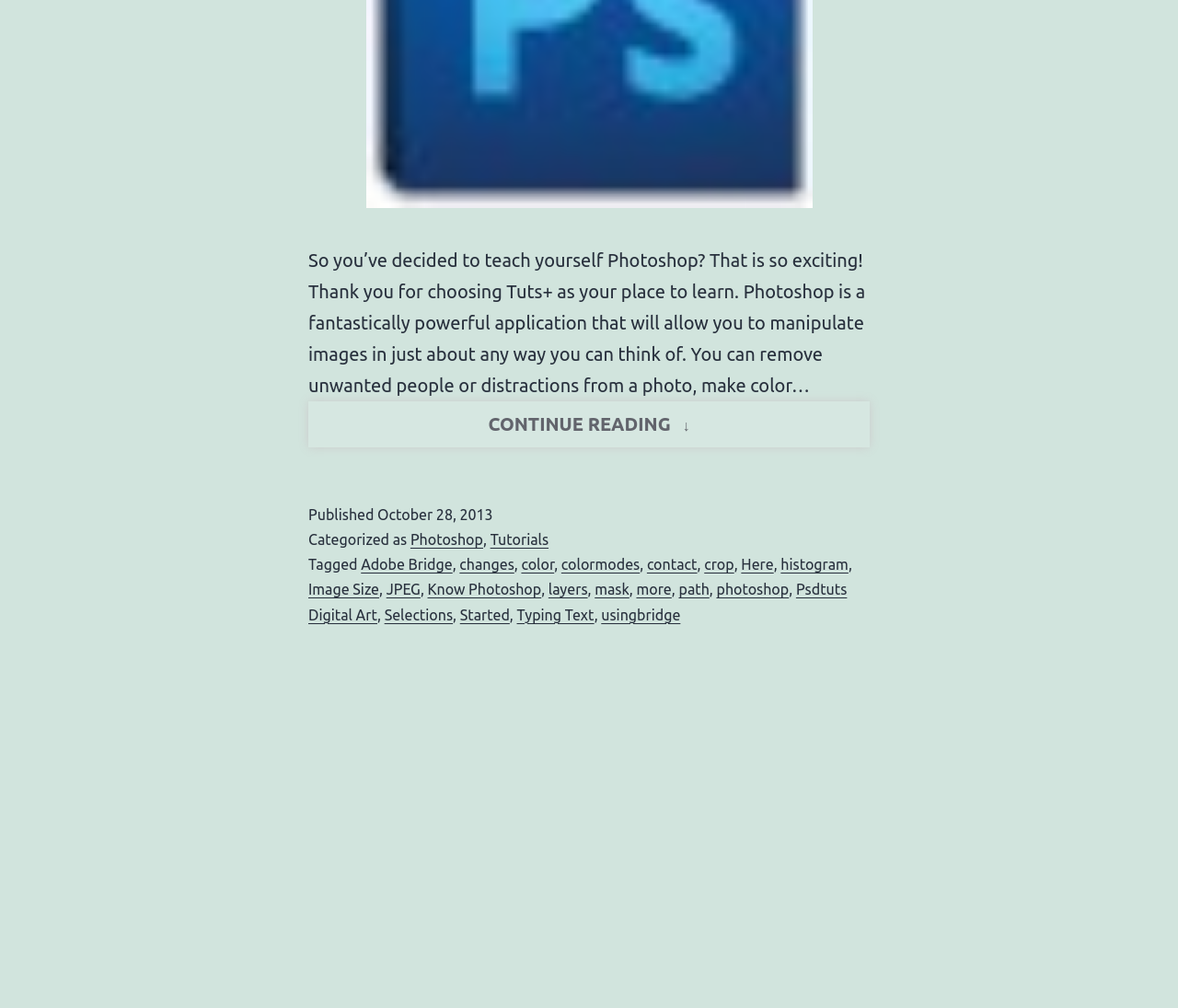Based on the element description: "Psdtuts Digital Art", identify the UI element and provide its bounding box coordinates. Use four float numbers between 0 and 1, [left, top, right, bottom].

[0.262, 0.577, 0.719, 0.618]